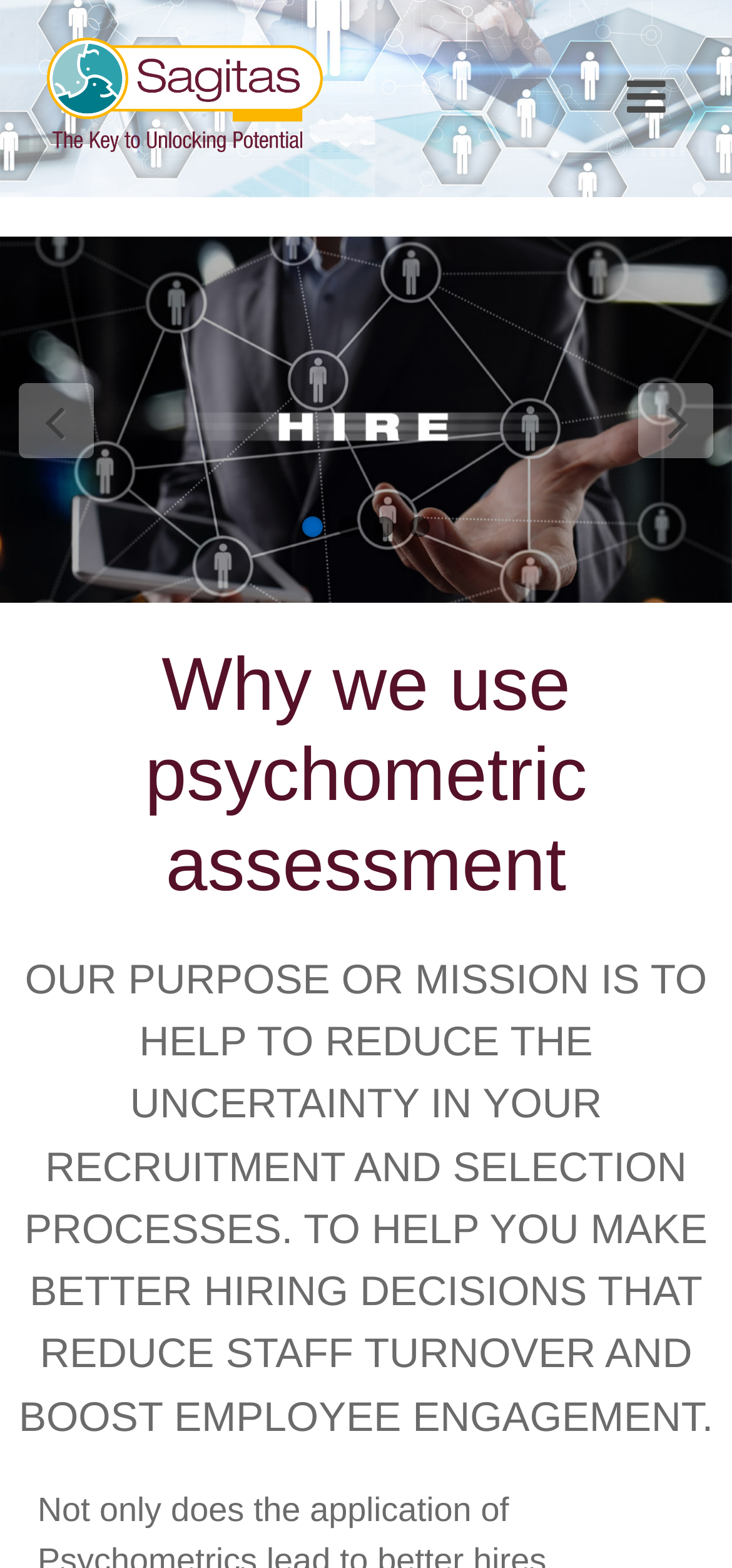For the element described, predict the bounding box coordinates as (top-left x, top-left y, bottom-right x, bottom-right y). All values should be between 0 and 1. Element description: 3

[0.51, 0.329, 0.538, 0.343]